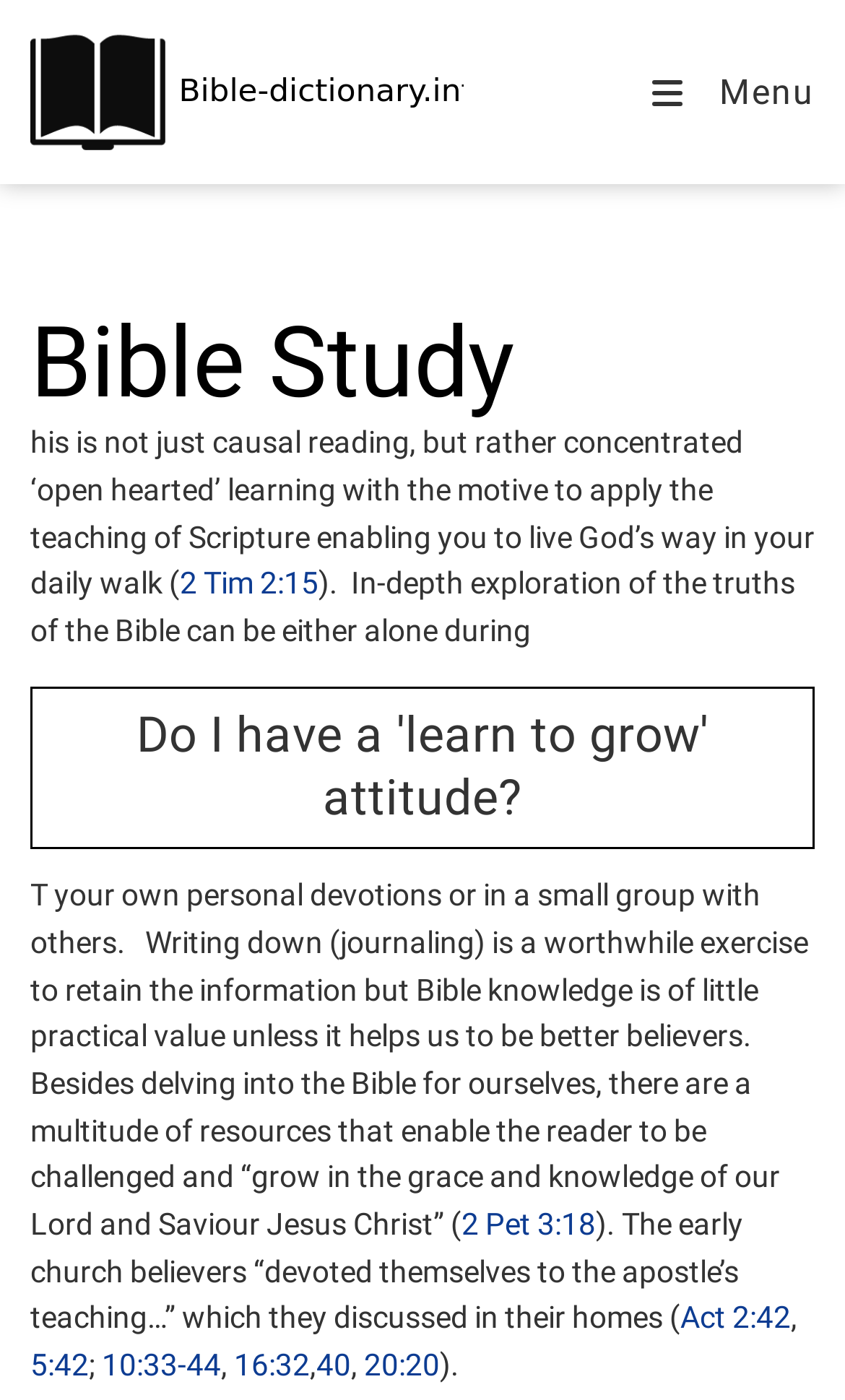What is the logo of the website?
Examine the screenshot and reply with a single word or phrase.

Logo